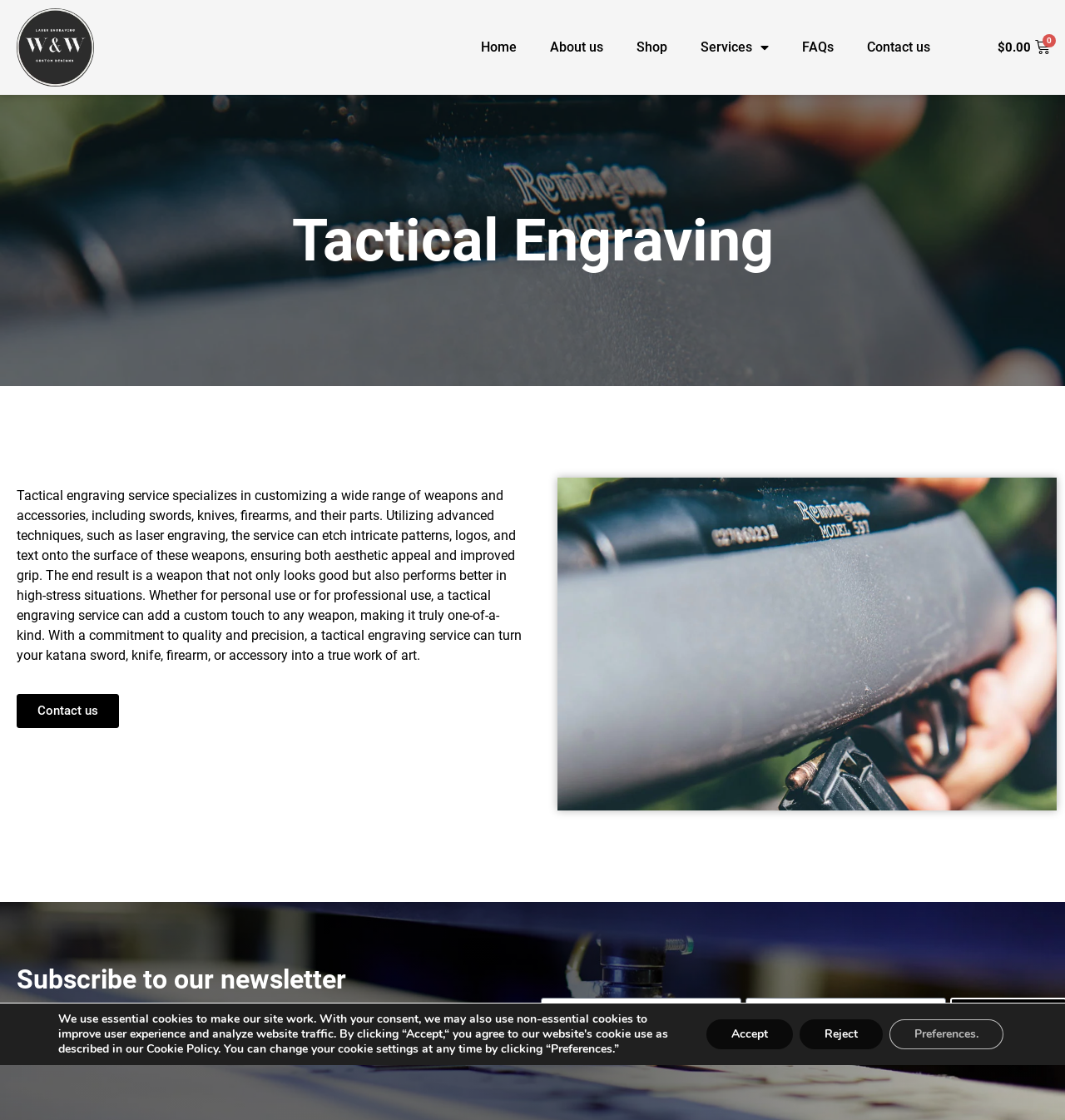Determine the coordinates of the bounding box for the clickable area needed to execute this instruction: "Click Shop".

[0.582, 0.025, 0.642, 0.059]